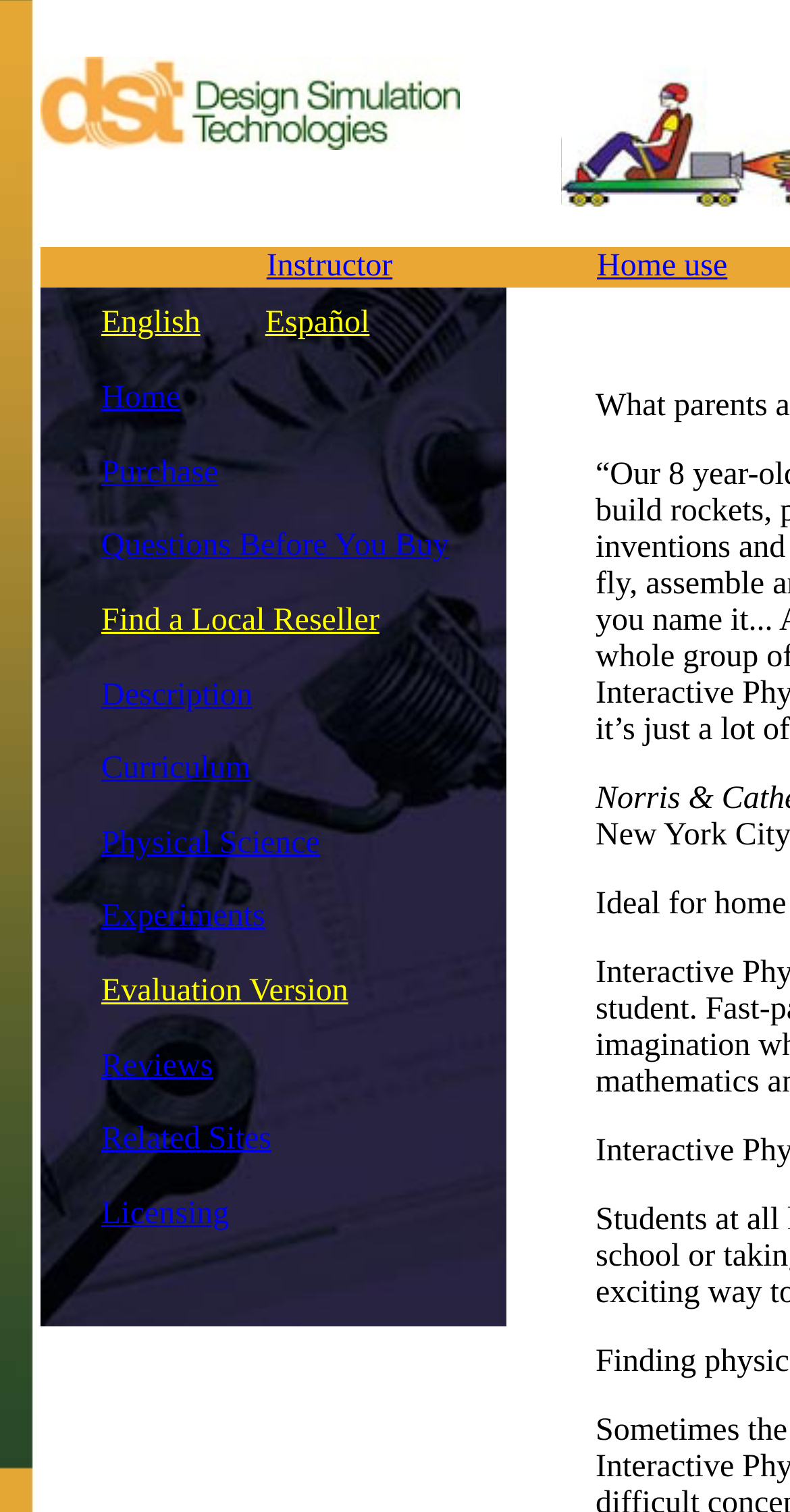Respond with a single word or short phrase to the following question: 
What is the purpose of the 'Purchase' link?

To buy the product